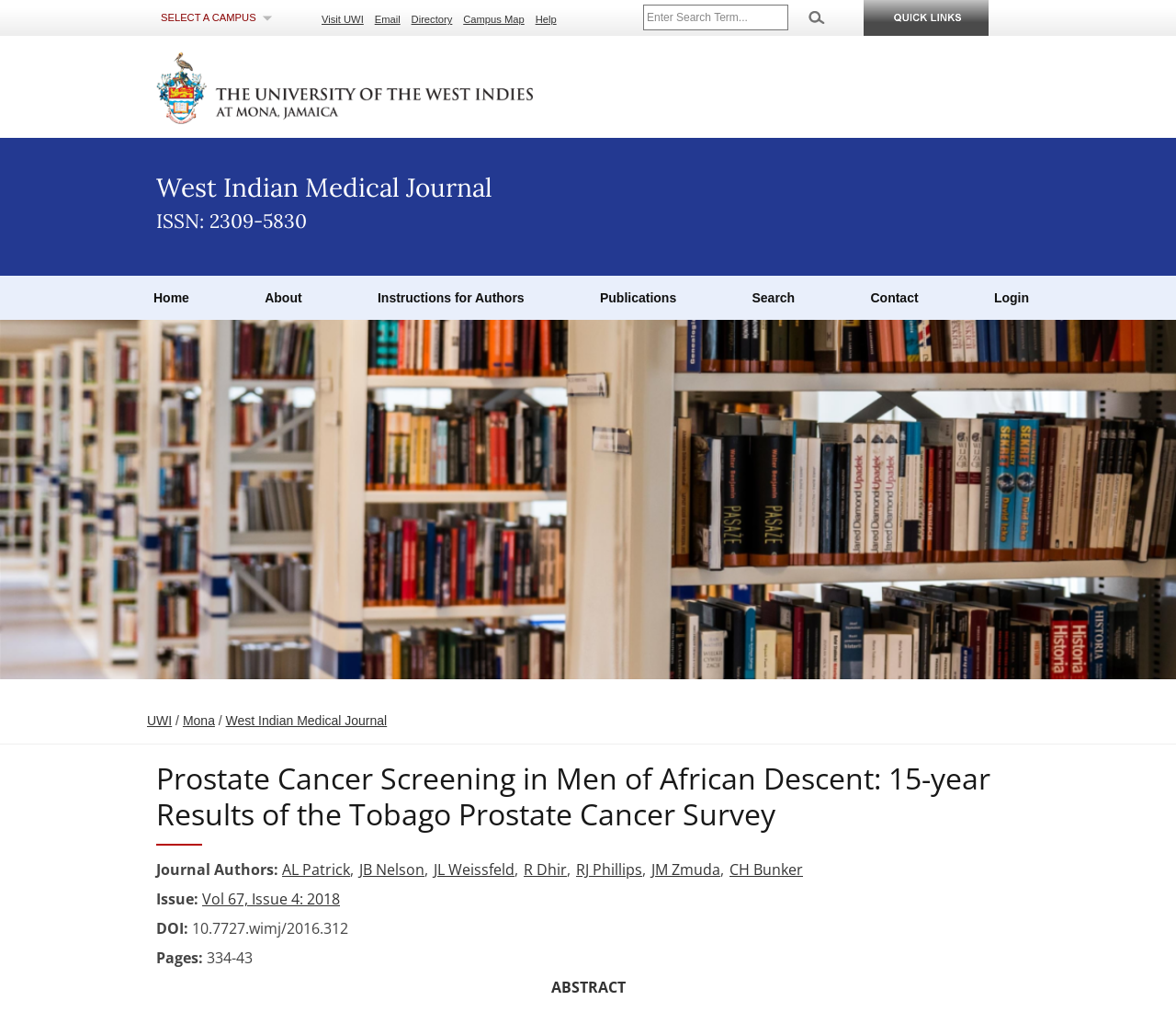What is the topic of the article?
Please describe in detail the information shown in the image to answer the question.

I found the answer by looking at the heading of the article, which says 'Prostate Cancer Screening in Men of African Descent: 15-year Results of the Tobago Prostate Cancer Survey'. This suggests that the topic of the article is 'Prostate Cancer Screening'.